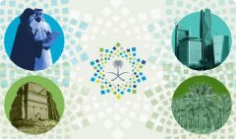Review the image closely and give a comprehensive answer to the question: What do the two figures in traditional attire represent?

The two figures in traditional attire engaging in conversation in the top left of the collage exemplify the importance of collaboration and cultural exchange, highlighting the value of working together and sharing ideas in achieving the goals of Vision 2030.